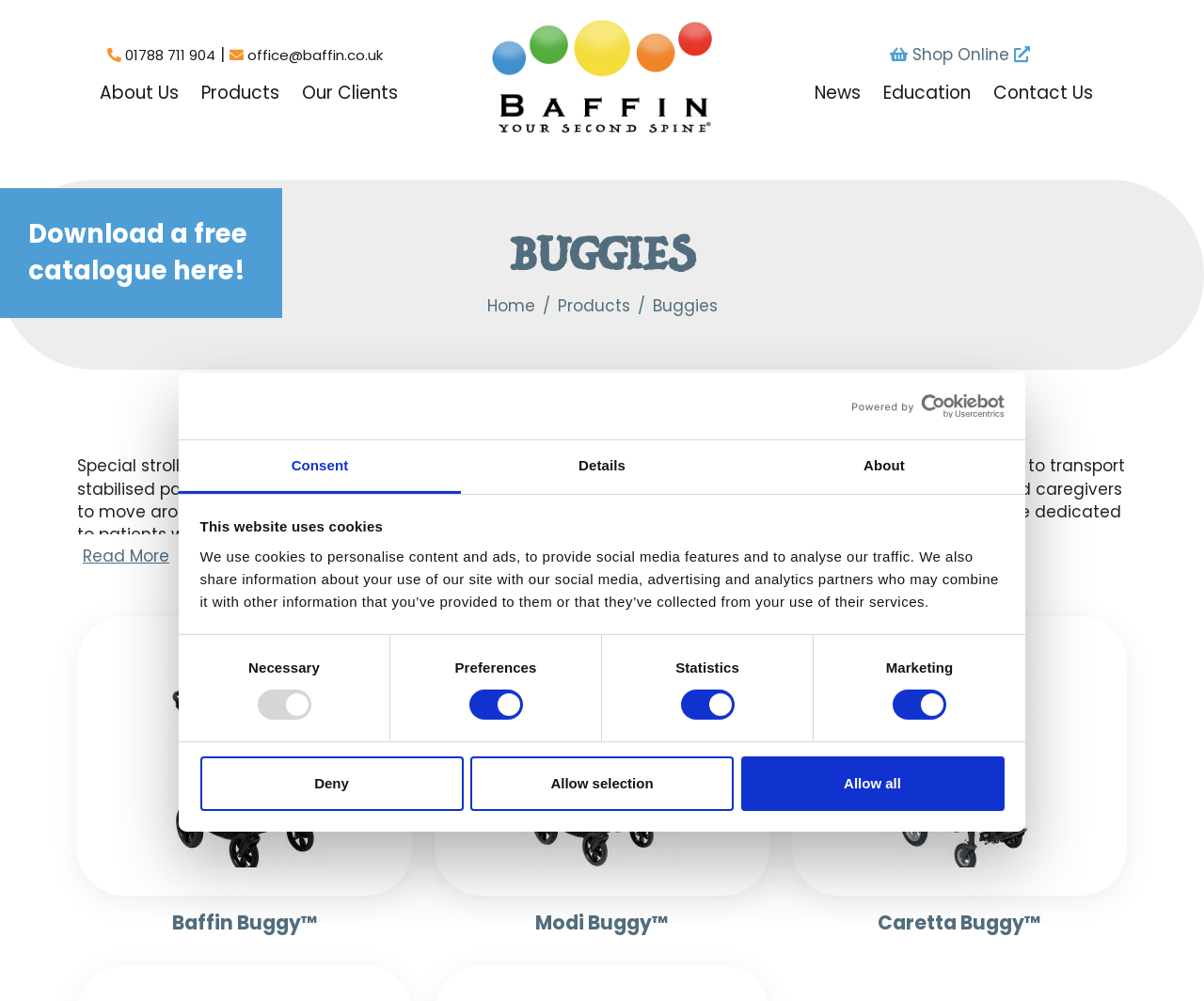Please identify the bounding box coordinates of the element I need to click to follow this instruction: "Click the link to contact support".

None